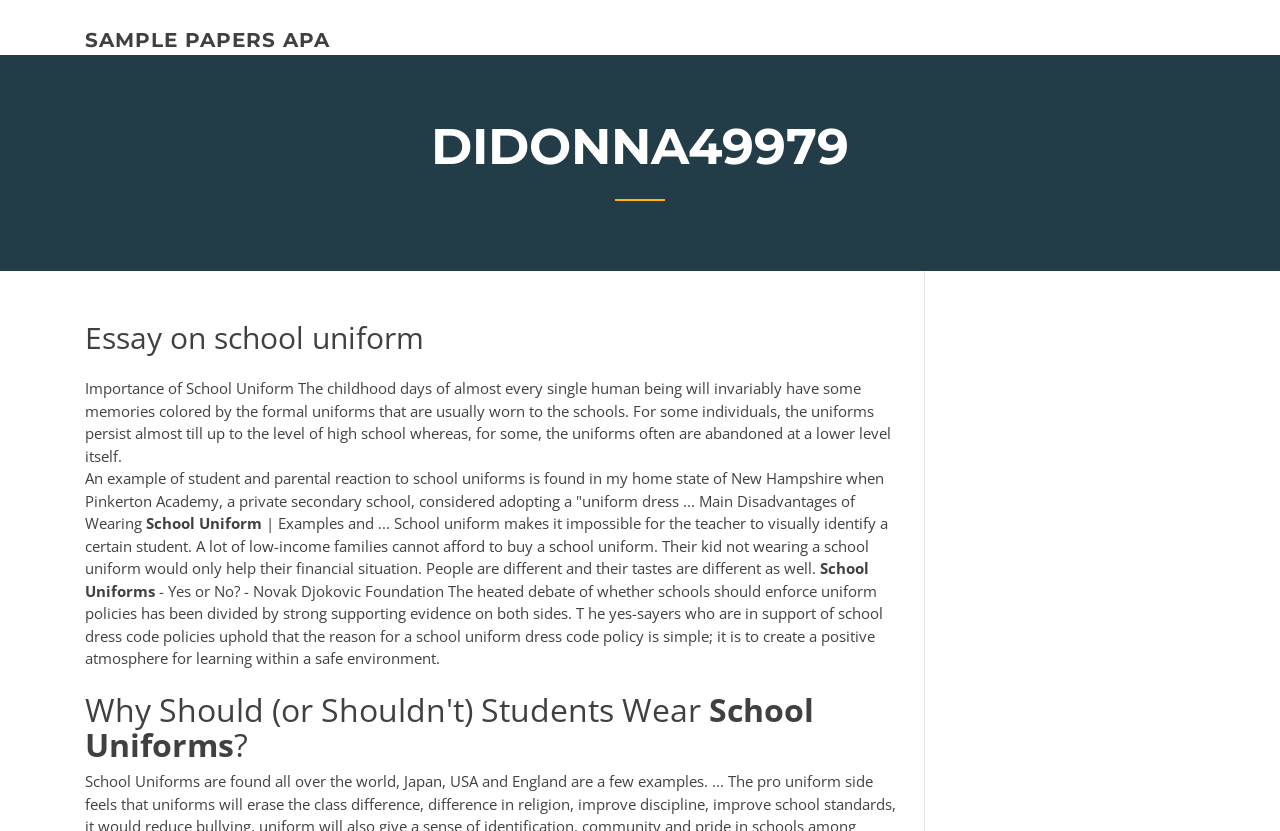Please use the details from the image to answer the following question comprehensively:
What is the purpose of a school uniform dress code policy?

According to the webpage, the purpose of a school uniform dress code policy is to 'create a positive atmosphere for learning within a safe environment.' This is mentioned in the paragraph that starts with 'The yes-sayers who are in support of school dress code policies uphold that the reason for a school uniform dress code policy is simple;...'